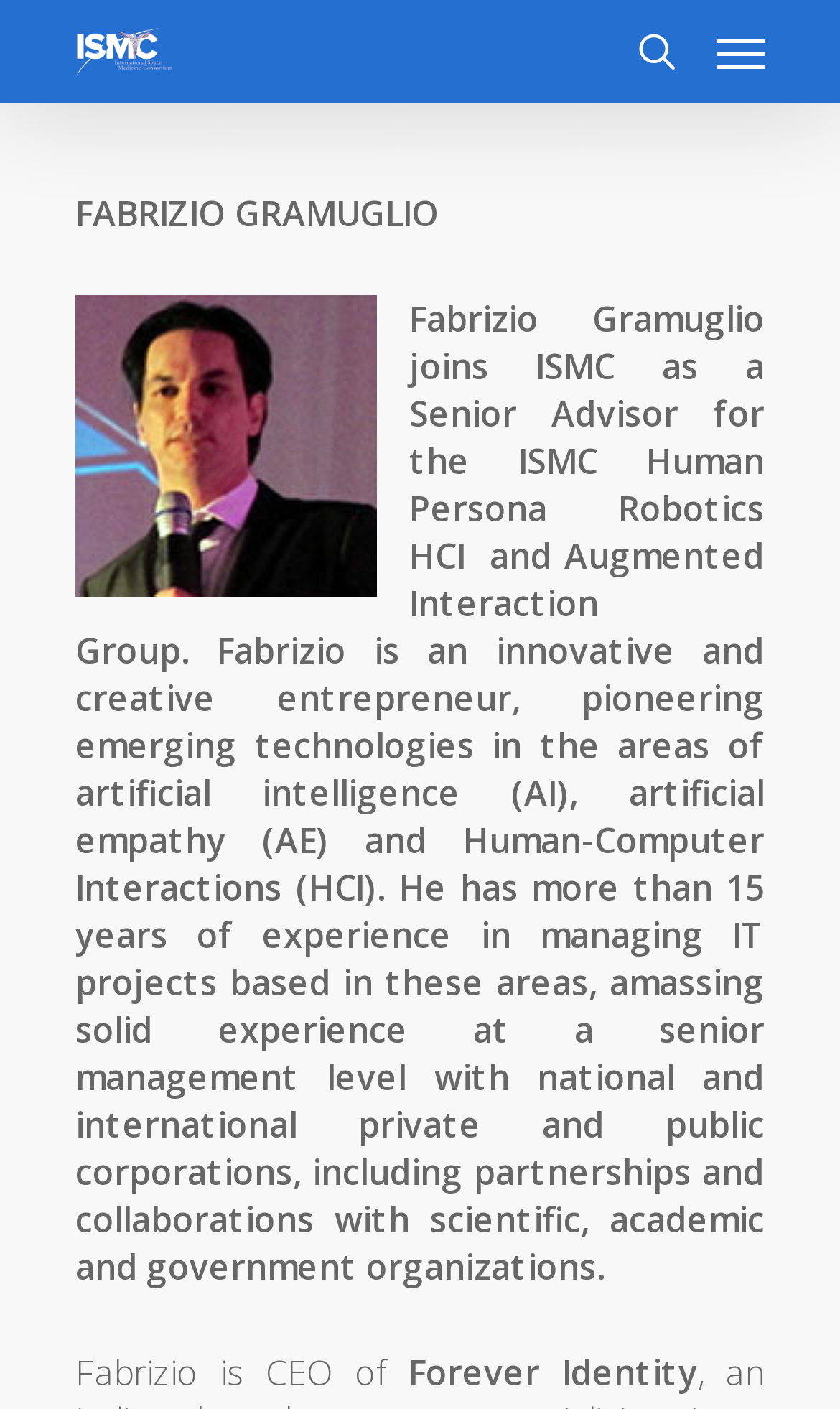Locate the UI element described by Fotógrafo de Gastronomía en Puebla and provide its bounding box coordinates. Use the format (top-left x, top-left y, bottom-right x, bottom-right y) with all values as floating point numbers between 0 and 1.

None